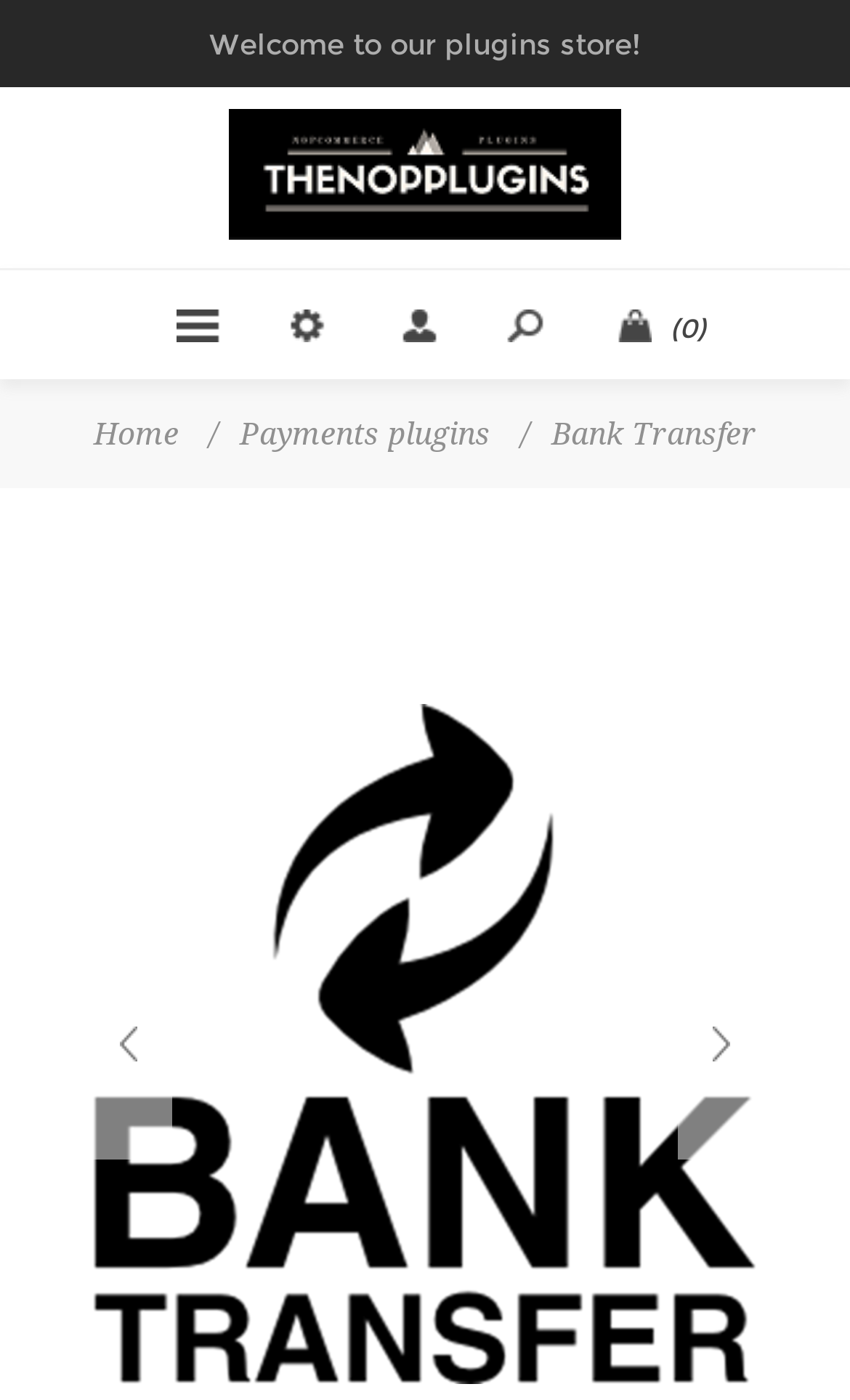Reply to the question below using a single word or brief phrase:
What is the navigation menu item before 'Payments plugins'?

Home